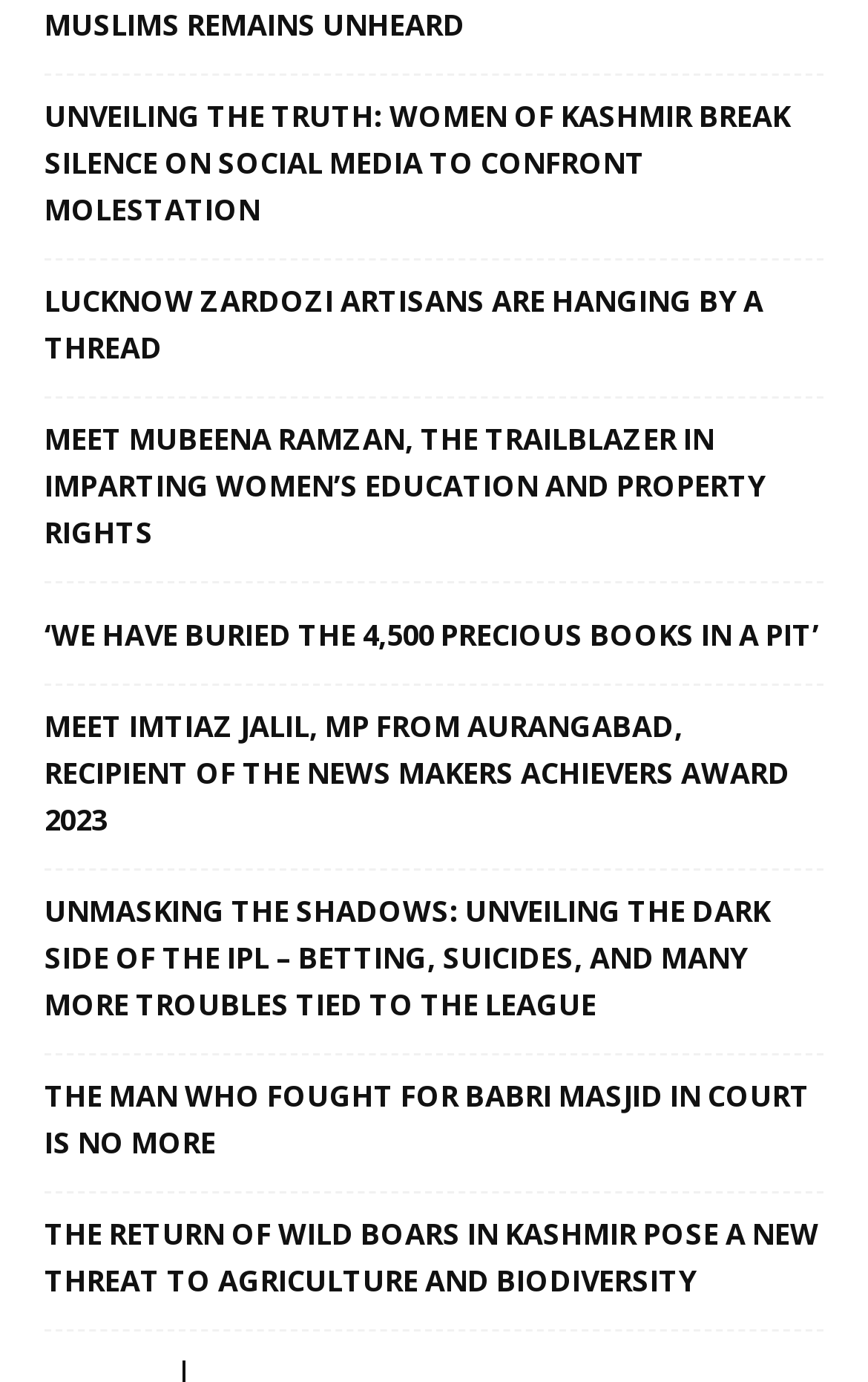Locate the bounding box coordinates of the clickable area needed to fulfill the instruction: "Discover the story of Mubeena Ramzan, a trailblazer in women's education and property rights".

[0.051, 0.301, 0.949, 0.403]